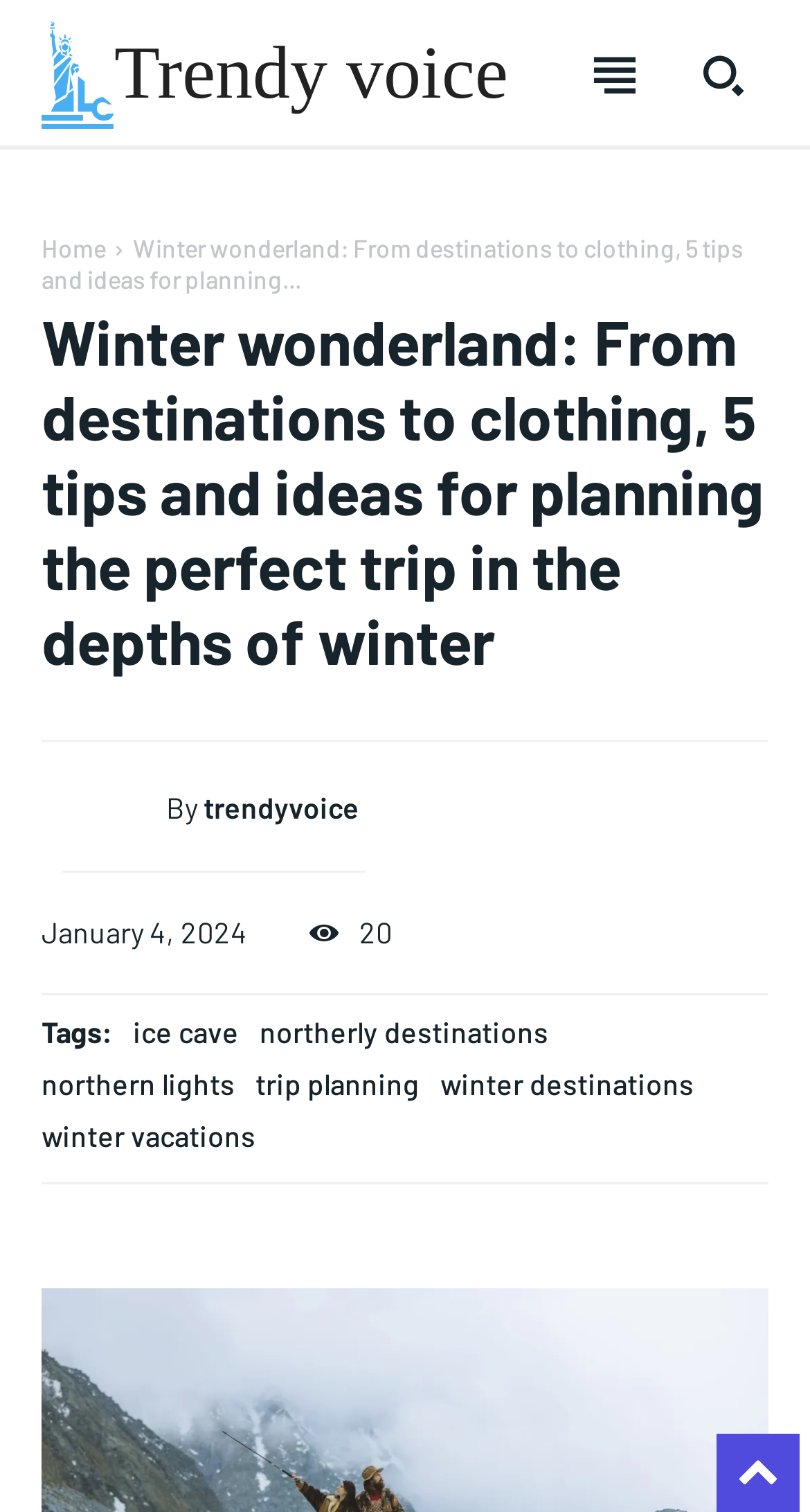Use a single word or phrase to answer the question:
What is the topic of the main article on the webpage?

Winter travel